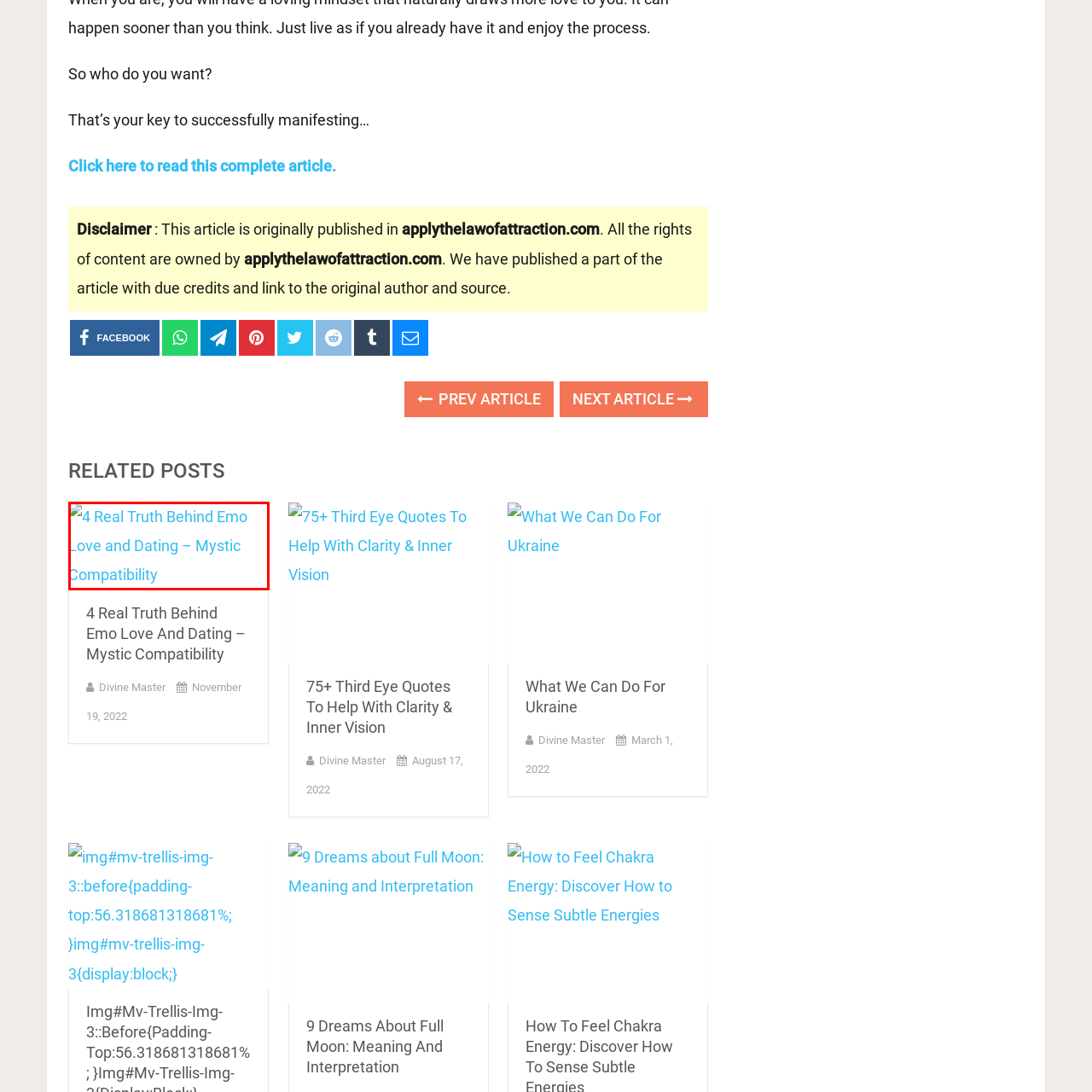Provide an elaborate description of the visual elements present in the image enclosed by the red boundary.

The image features the title "4 Real Truth Behind Emo Love and Dating – Mystic Compatibility," set against a clean and minimalist design typical of a blog post or article preview. This graphic likely accompanies an article that explores the nuanced connections and dynamics within emo culture and romantic relationships, promising insights that could be engaging for readers interested in emotional depth and compatibility in love. The title is presented in a vibrant blue font, enhancing its visibility and inviting readers to delve into the subject matter.